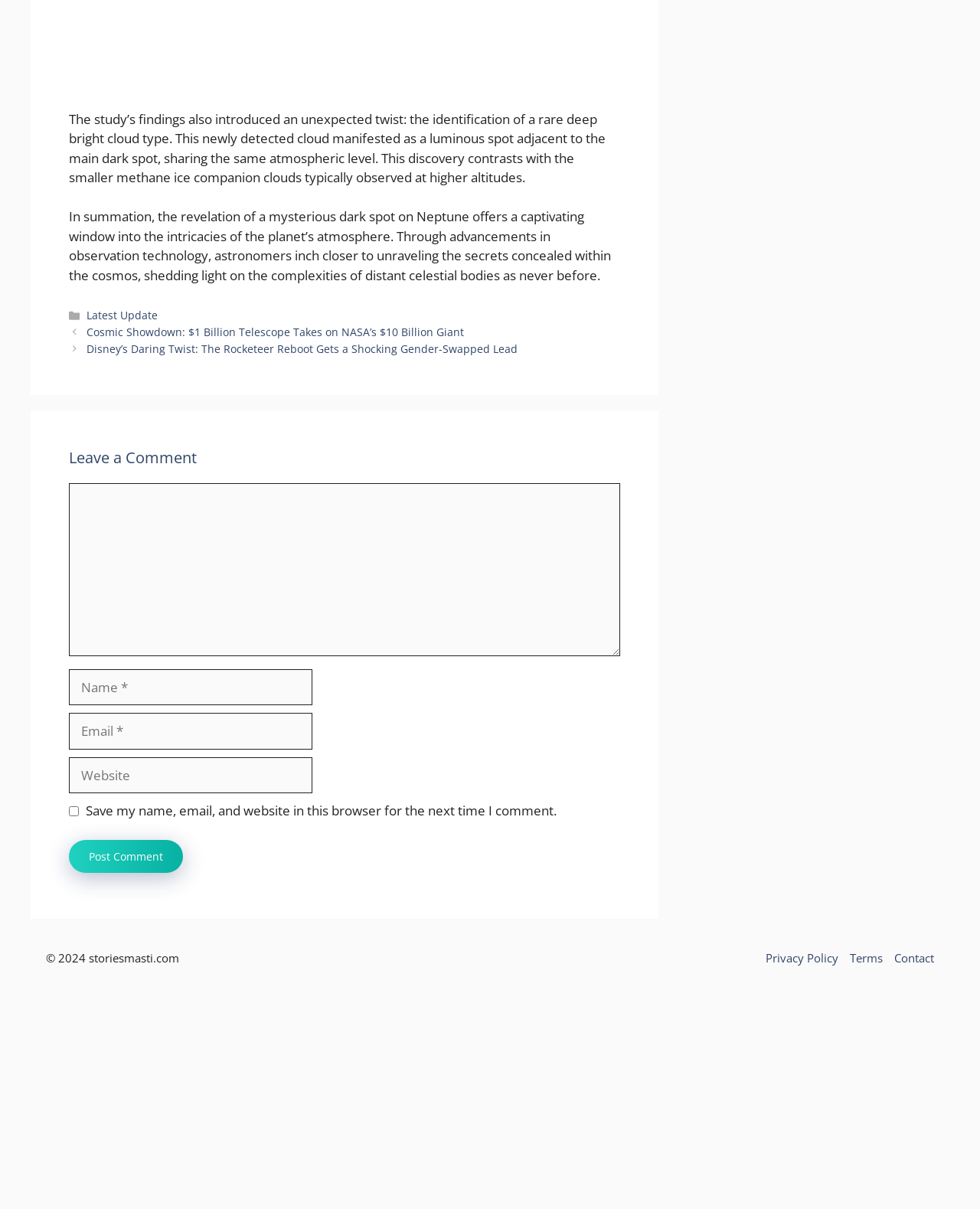Pinpoint the bounding box coordinates of the area that must be clicked to complete this instruction: "visit WordPress".

None